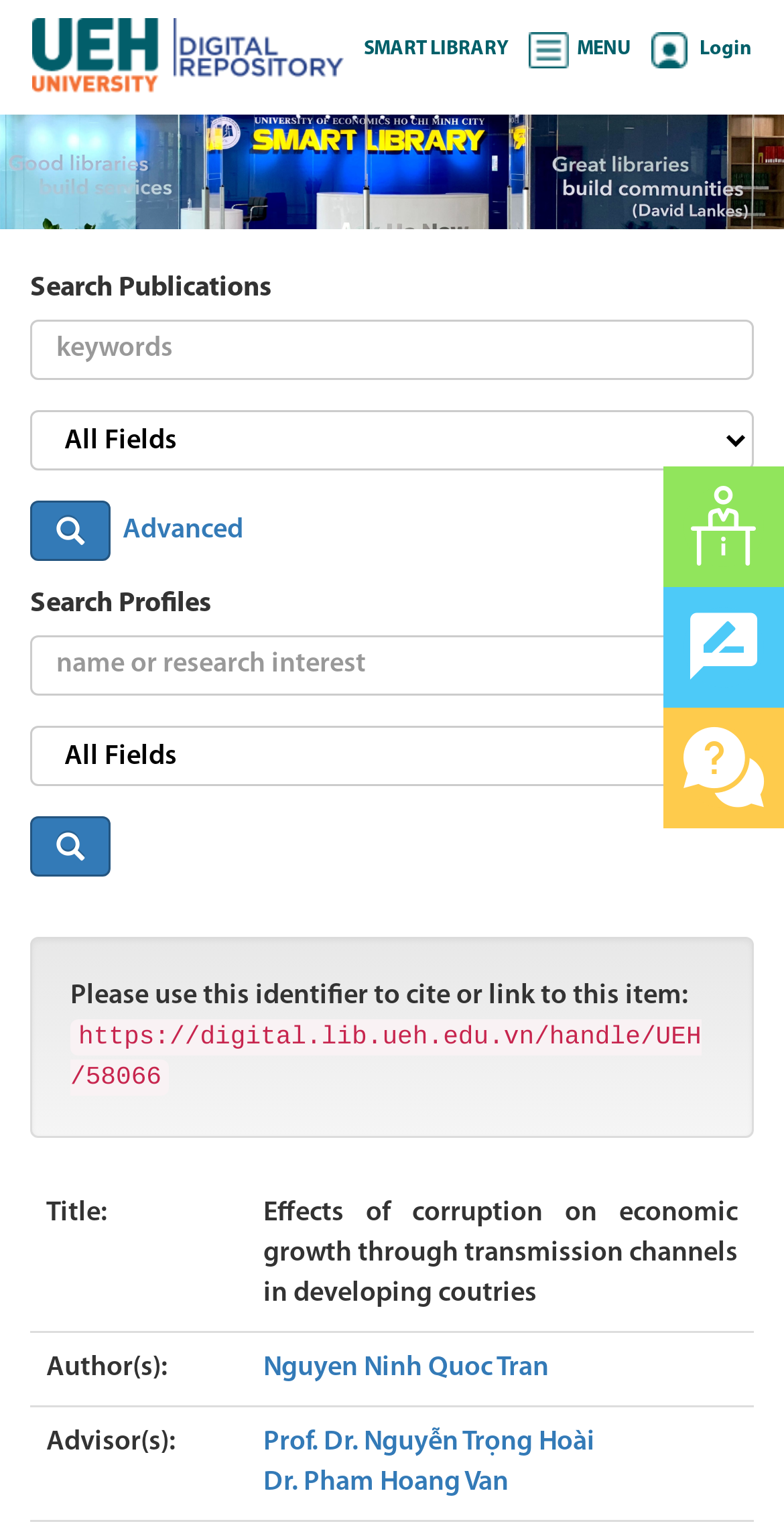Locate the bounding box coordinates of the clickable area to execute the instruction: "Click on the author's name". Provide the coordinates as four float numbers between 0 and 1, represented as [left, top, right, bottom].

[0.336, 0.88, 0.7, 0.899]